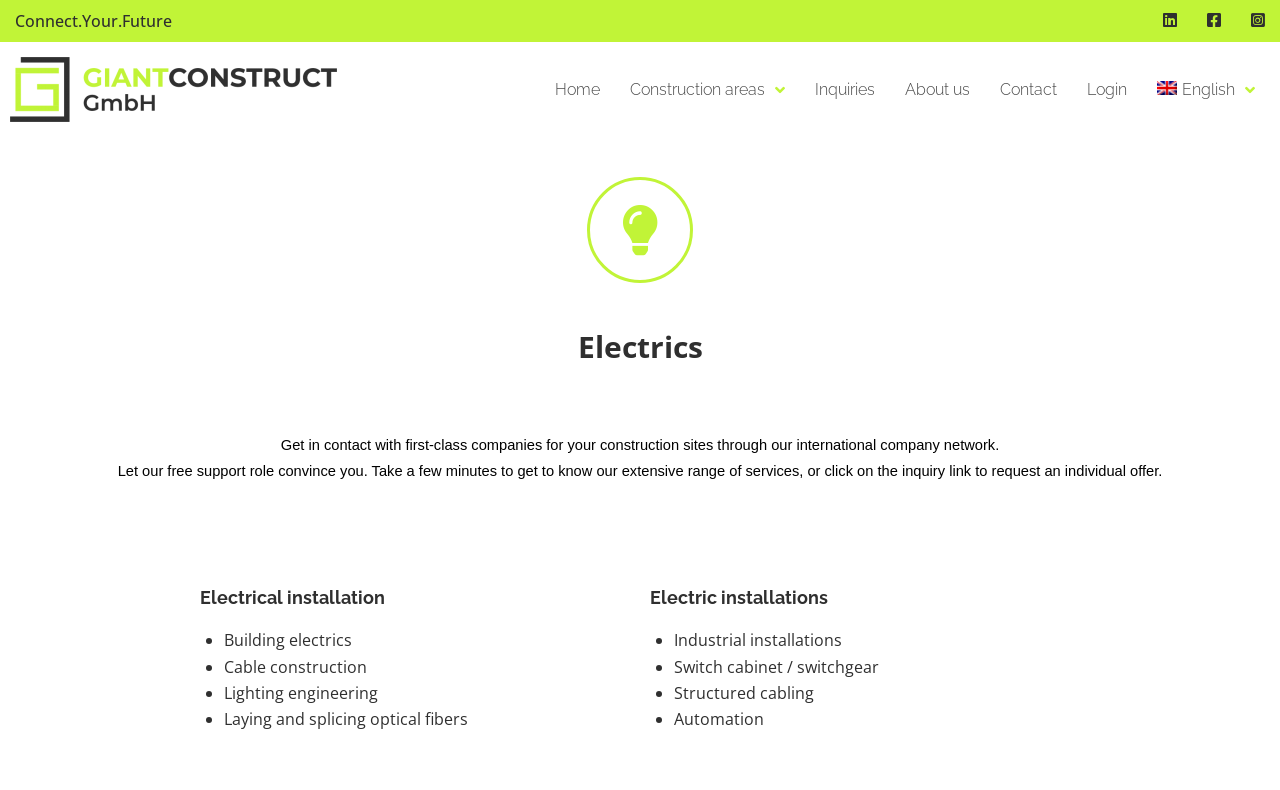Identify the bounding box coordinates for the UI element described as follows: About us. Use the format (top-left x, top-left y, bottom-right x, bottom-right y) and ensure all values are floating point numbers between 0 and 1.

[0.695, 0.087, 0.77, 0.14]